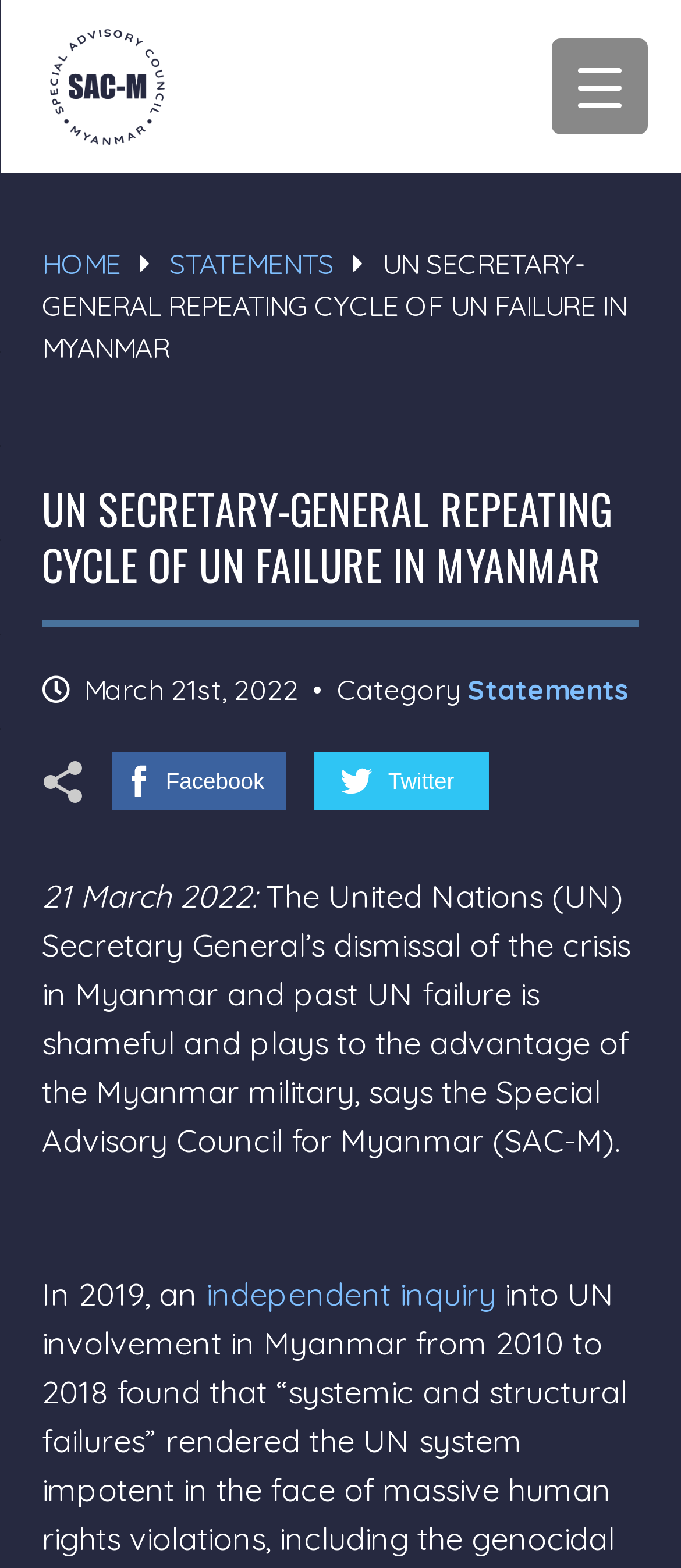Can you give a comprehensive explanation to the question given the content of the image?
What is the name of the organization?

I found the answer by looking at the logo image description 'Special Advisory Council for Myanmar Logo' and the text 'Special Advisory Council for Myanmar (SAC-M)' in the webpage content.